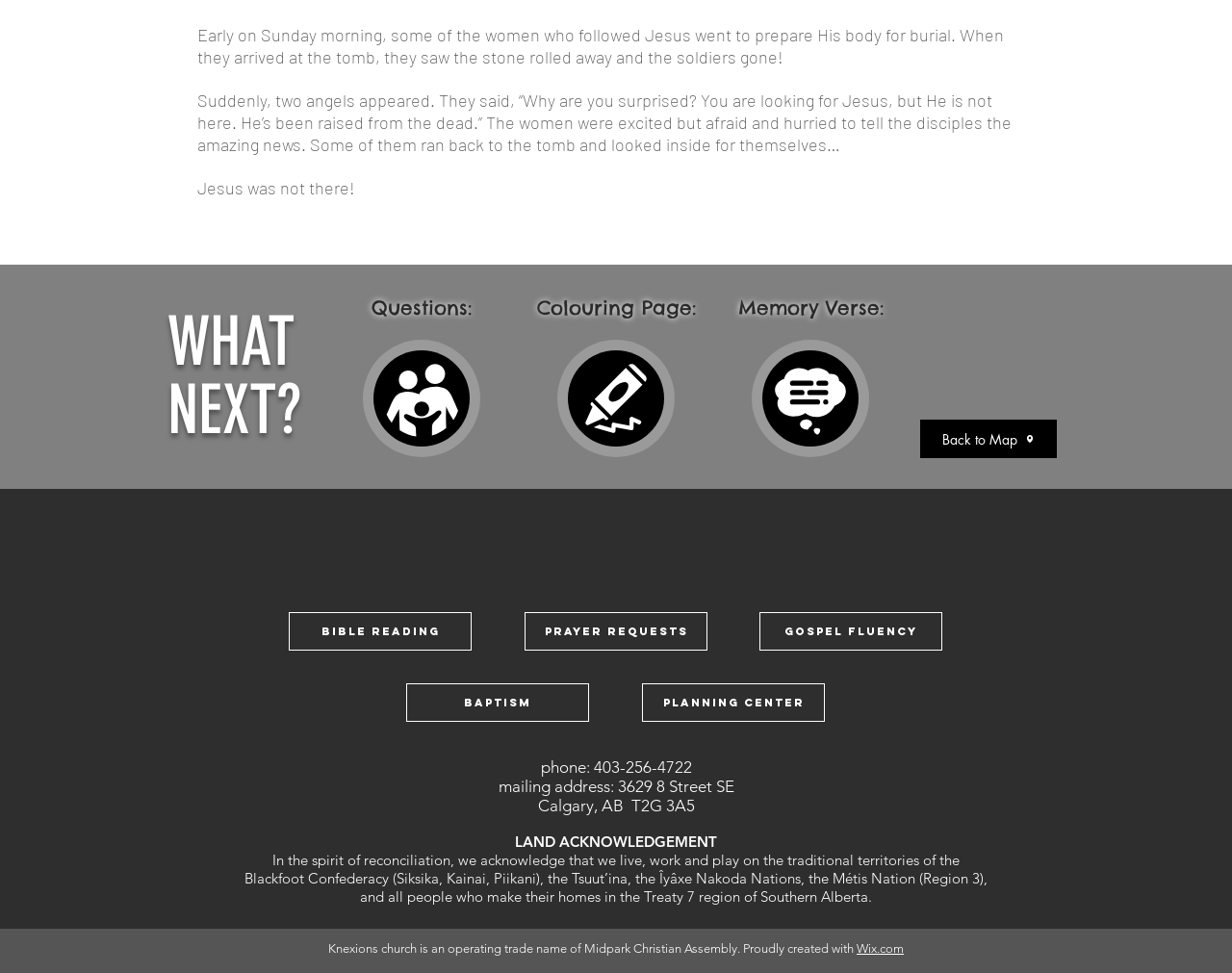Please identify the bounding box coordinates of the clickable area that will fulfill the following instruction: "Click the 'Shop' button". The coordinates should be in the format of four float numbers between 0 and 1, i.e., [left, top, right, bottom].

[0.452, 0.349, 0.548, 0.47]